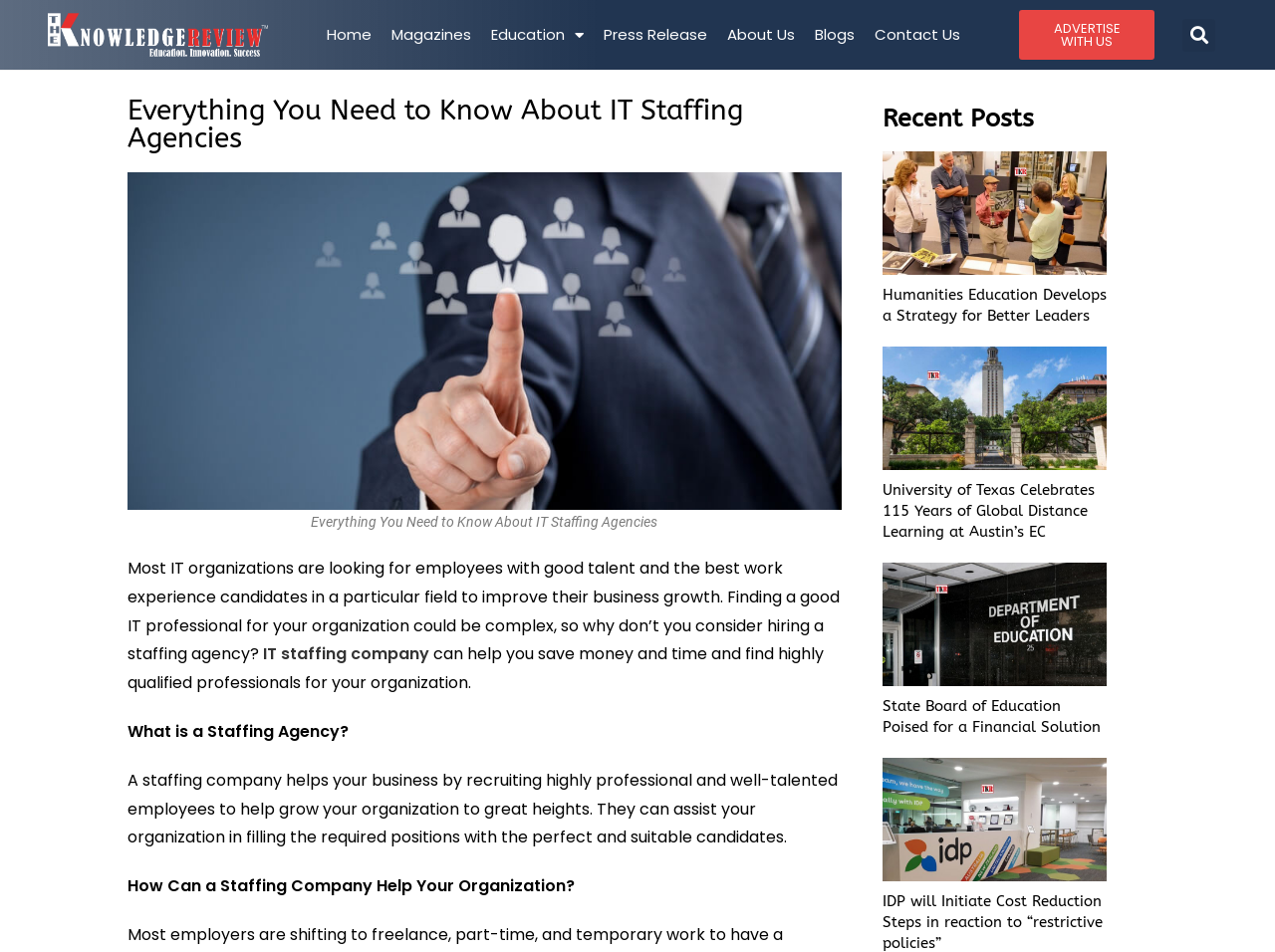Determine the bounding box coordinates for the clickable element required to fulfill the instruction: "Click the 'Home' link". Provide the coordinates as four float numbers between 0 and 1, i.e., [left, top, right, bottom].

[0.248, 0.013, 0.299, 0.061]